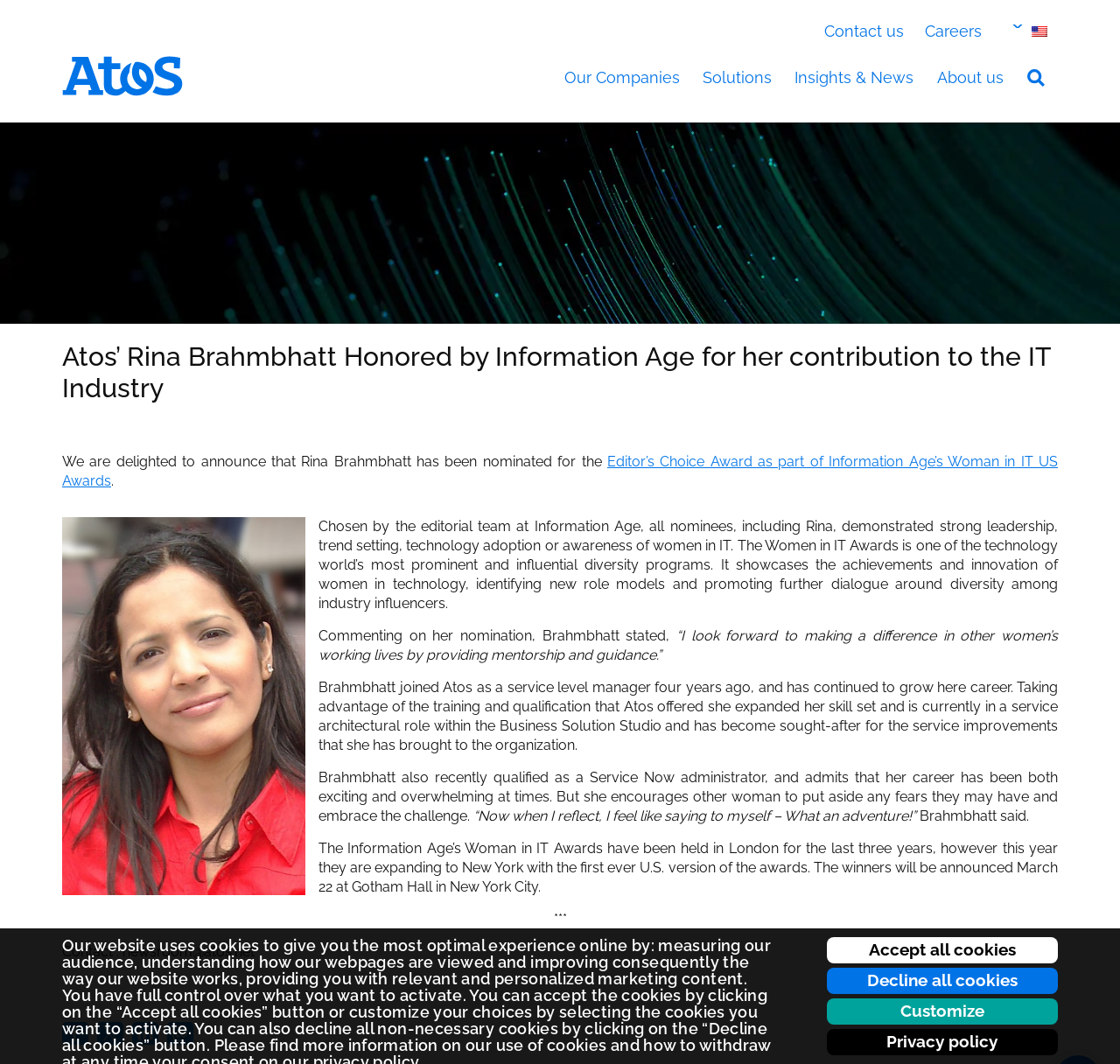Can you find the bounding box coordinates for the element to click on to achieve the instruction: "Search the website"?

[0.905, 0.053, 0.945, 0.094]